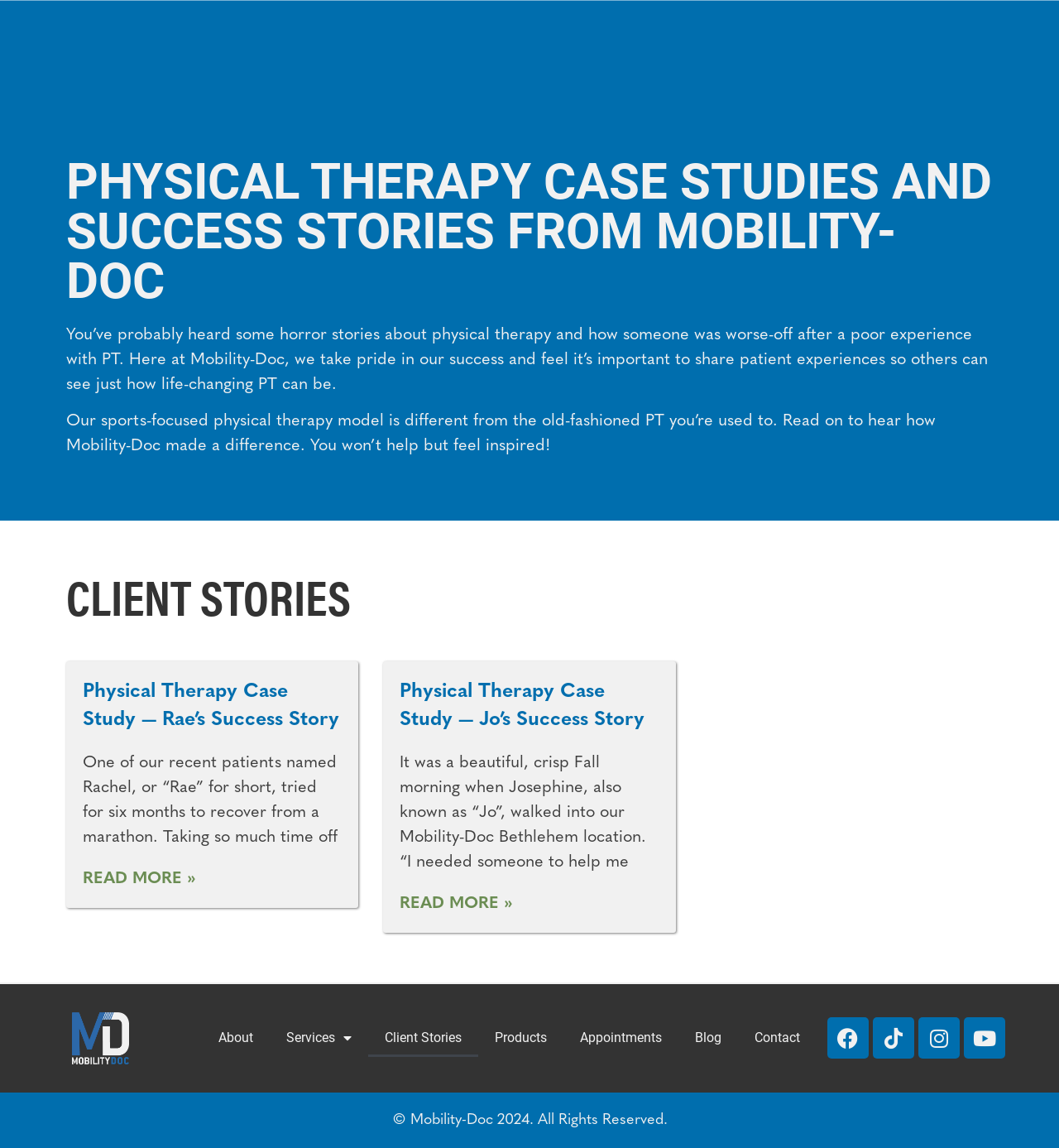Pinpoint the bounding box coordinates of the clickable area needed to execute the instruction: "Go to About page". The coordinates should be specified as four float numbers between 0 and 1, i.e., [left, top, right, bottom].

[0.19, 0.888, 0.255, 0.921]